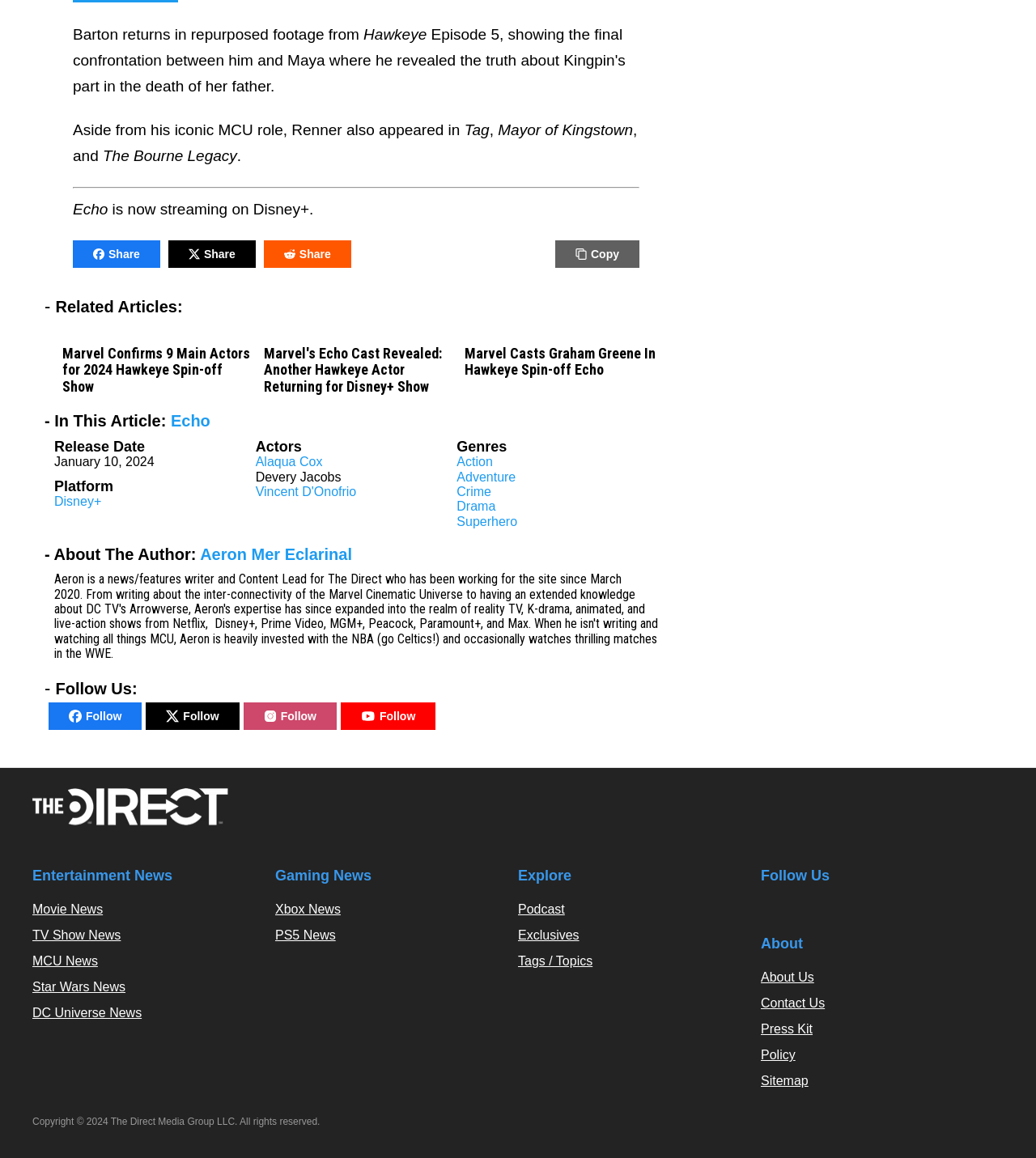What is the release date of the Marvel show Echo?
Based on the visual information, provide a detailed and comprehensive answer.

I found the answer by looking at the text content of the webpage, specifically the section 'Release Date' which mentions the date 'January 10, 2024' as the release date of the Marvel show Echo.